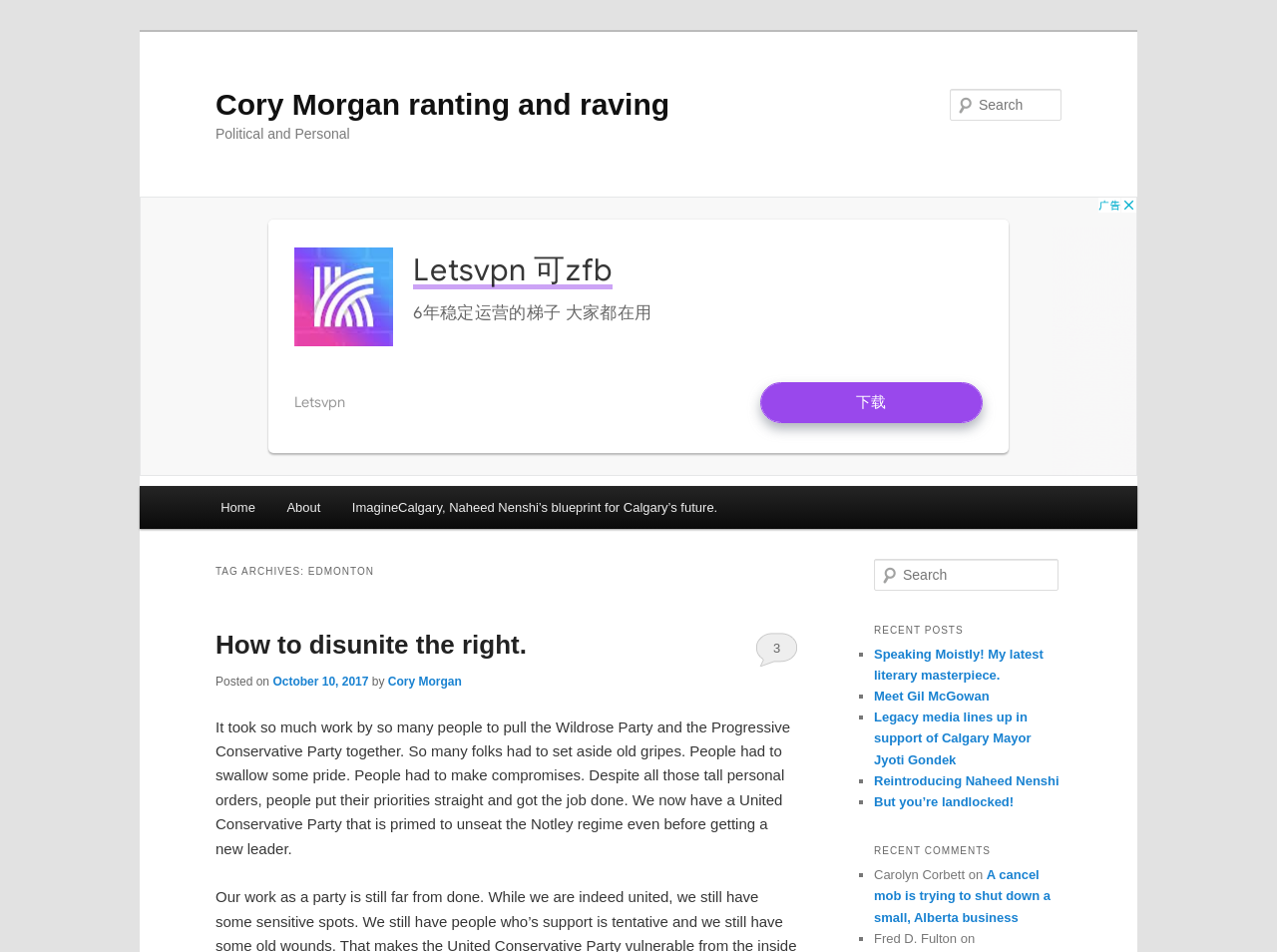Please provide a detailed answer to the question below by examining the image:
What is the purpose of the textbox?

I found the answer by looking at the textbox with the label 'Search' and the static text 'Search' which suggests that the purpose of the textbox is to search for something.